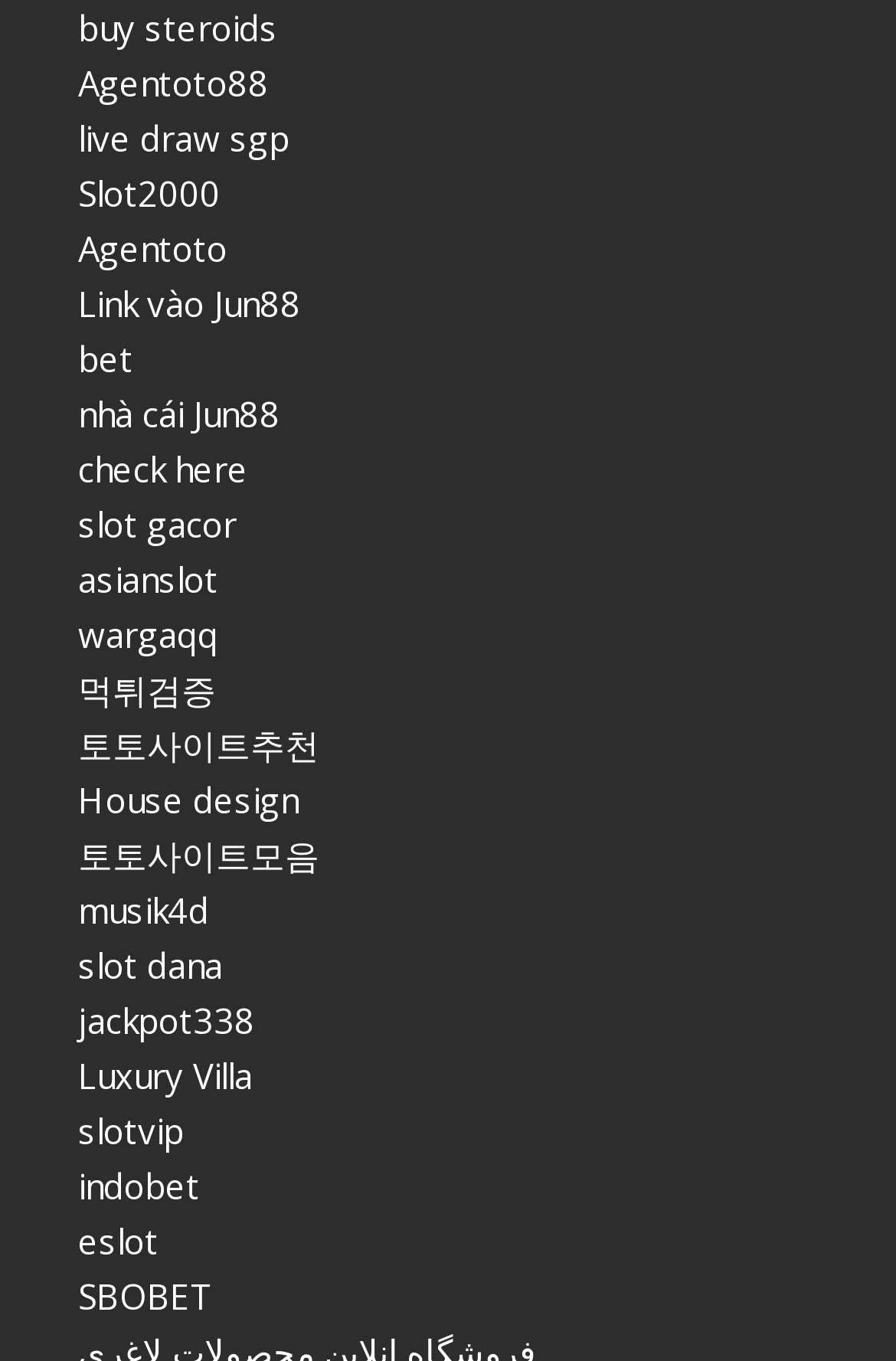Extract the bounding box for the UI element that matches this description: "live draw sgp".

[0.087, 0.084, 0.323, 0.118]